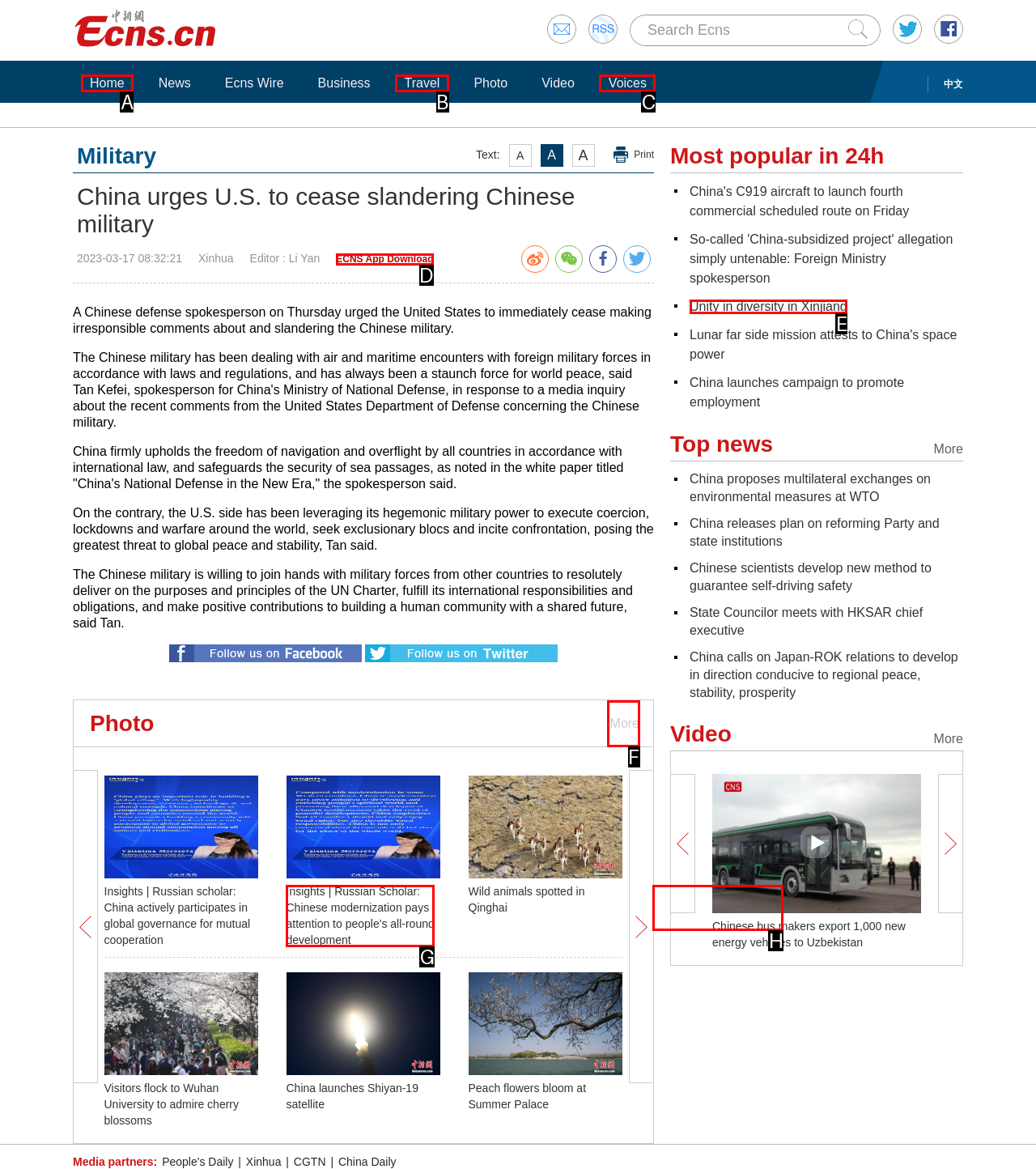Choose the letter that best represents the description: ECNS App Download. Answer with the letter of the selected choice directly.

D